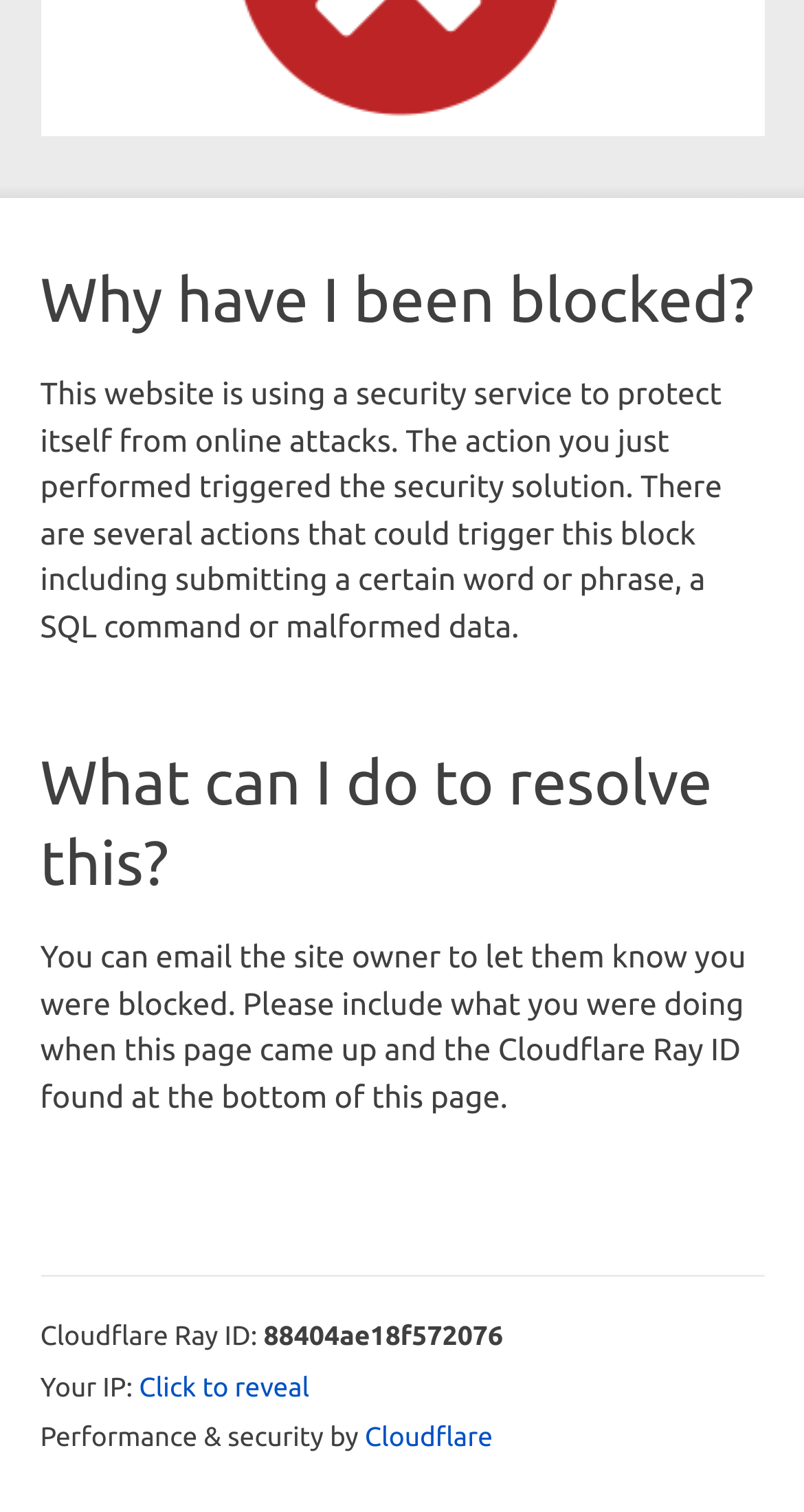Please determine the bounding box coordinates for the UI element described as: "Click to reveal".

[0.173, 0.906, 0.385, 0.932]